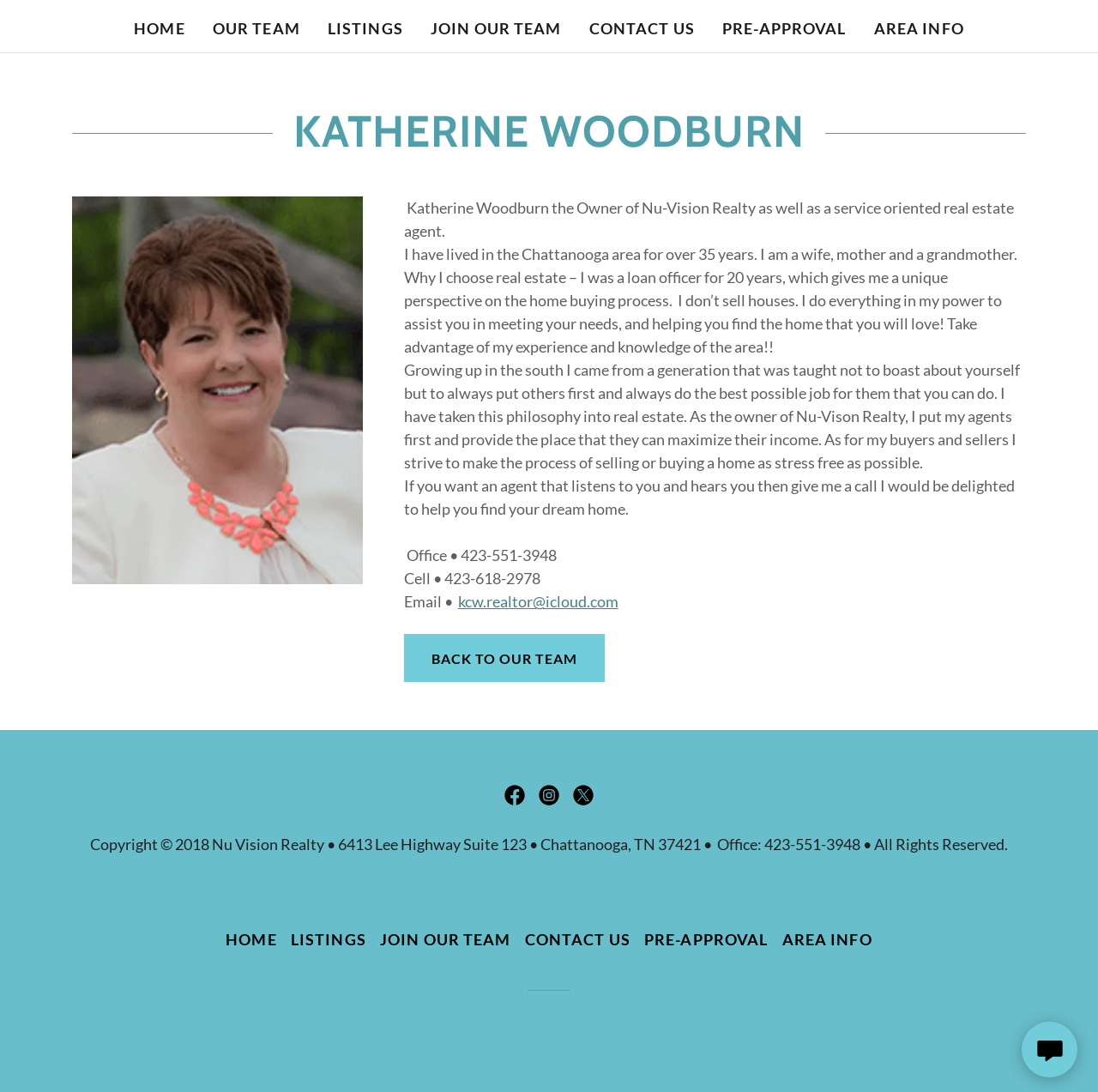Given the description of a UI element: "aria-label="Instagram Social Link"", identify the bounding box coordinates of the matching element in the webpage screenshot.

[0.484, 0.713, 0.516, 0.744]